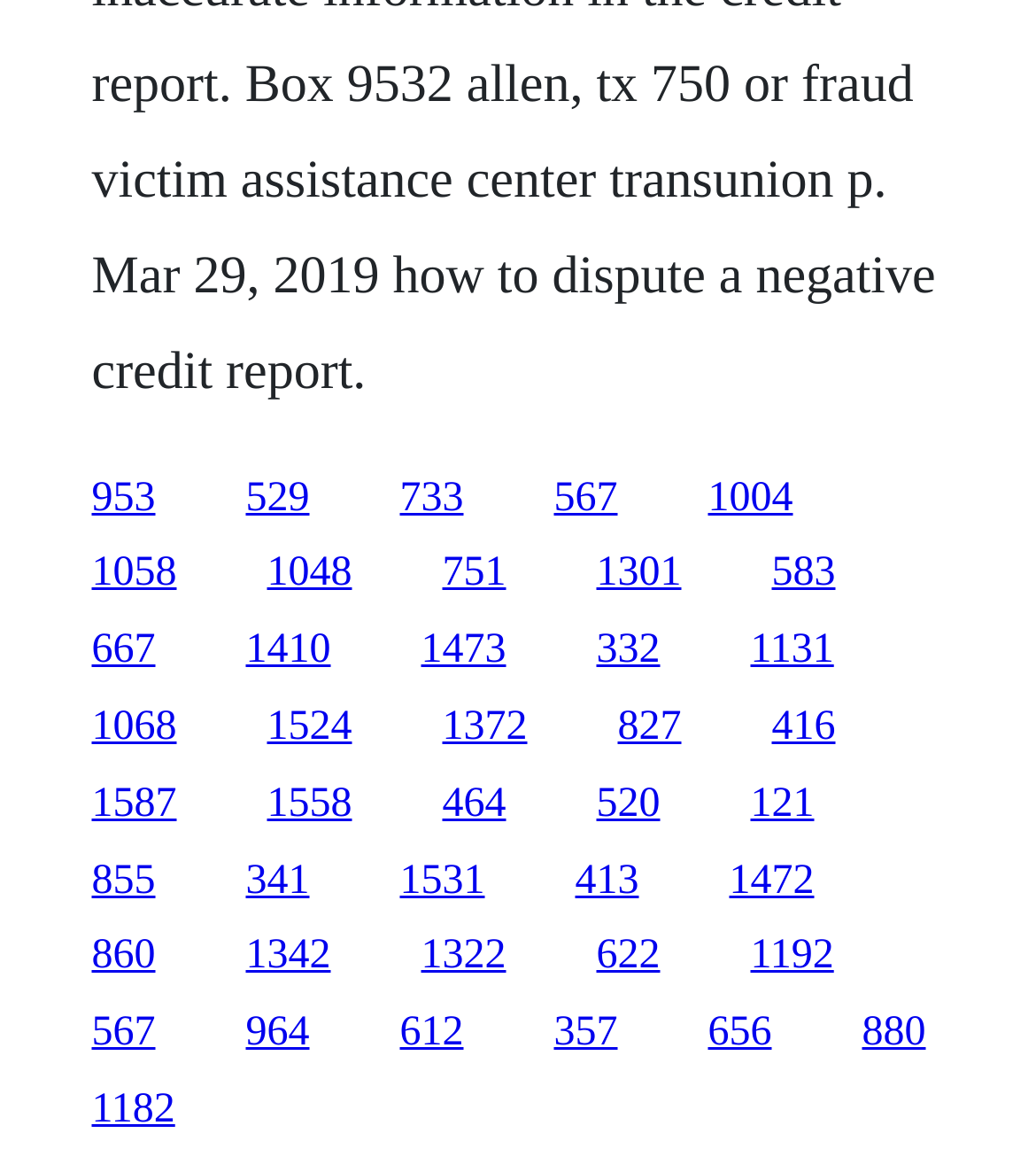How many links have a width greater than 0.1?
Refer to the image and provide a one-word or short phrase answer.

94